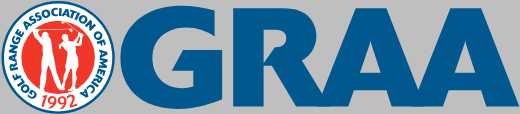Respond with a single word or short phrase to the following question: 
What color is the font of the 'GRAA' letters?

Blue